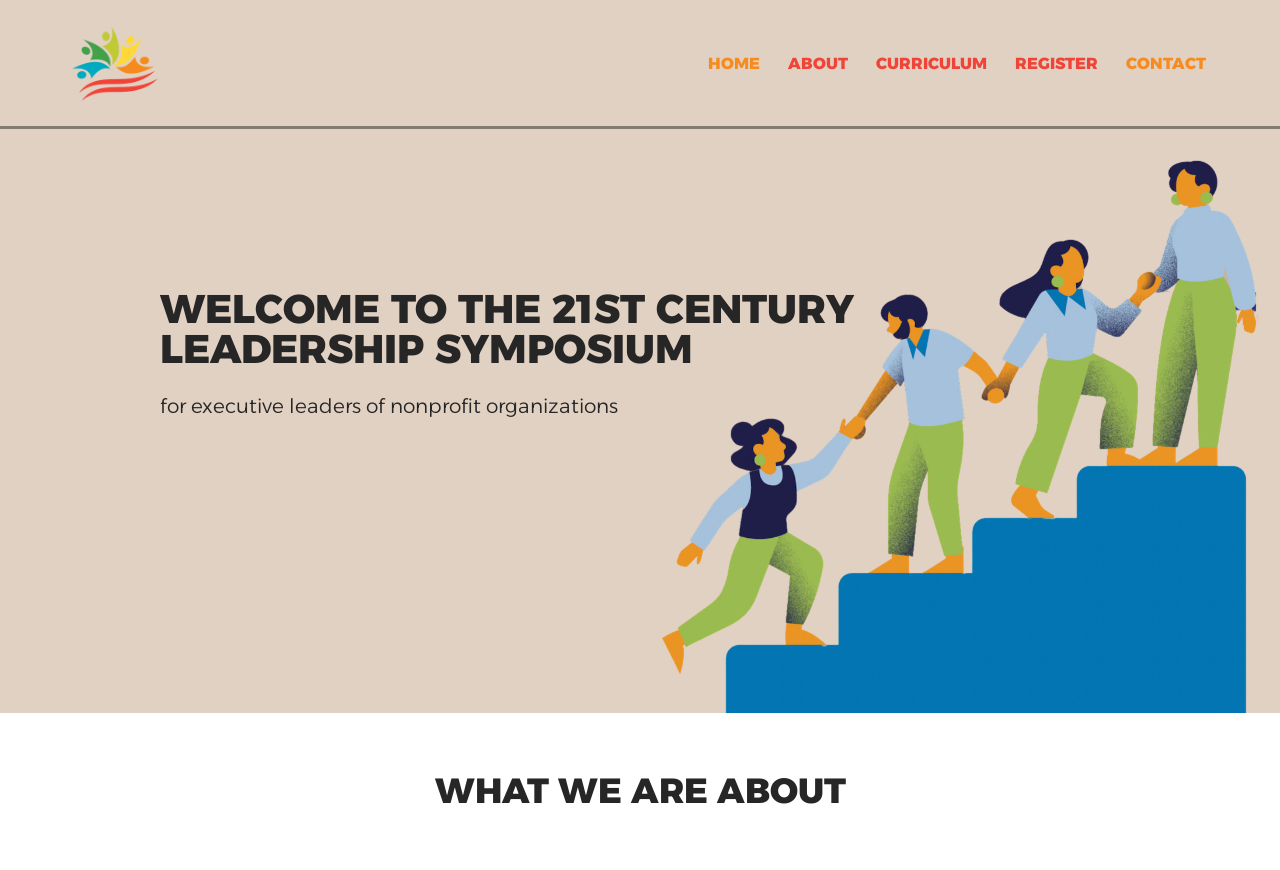How many menu items are in the primary menu?
Using the image, answer in one word or phrase.

5